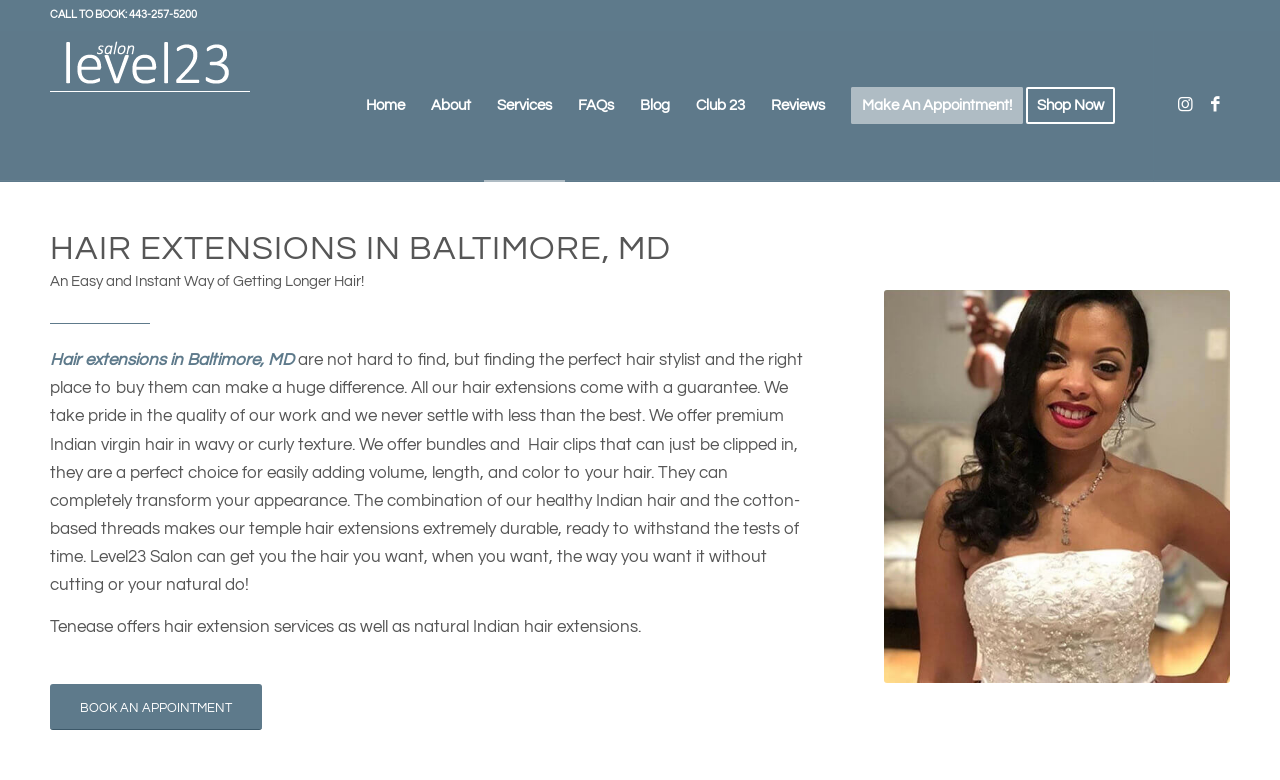Show the bounding box coordinates for the HTML element as described: "About".

[0.327, 0.04, 0.378, 0.232]